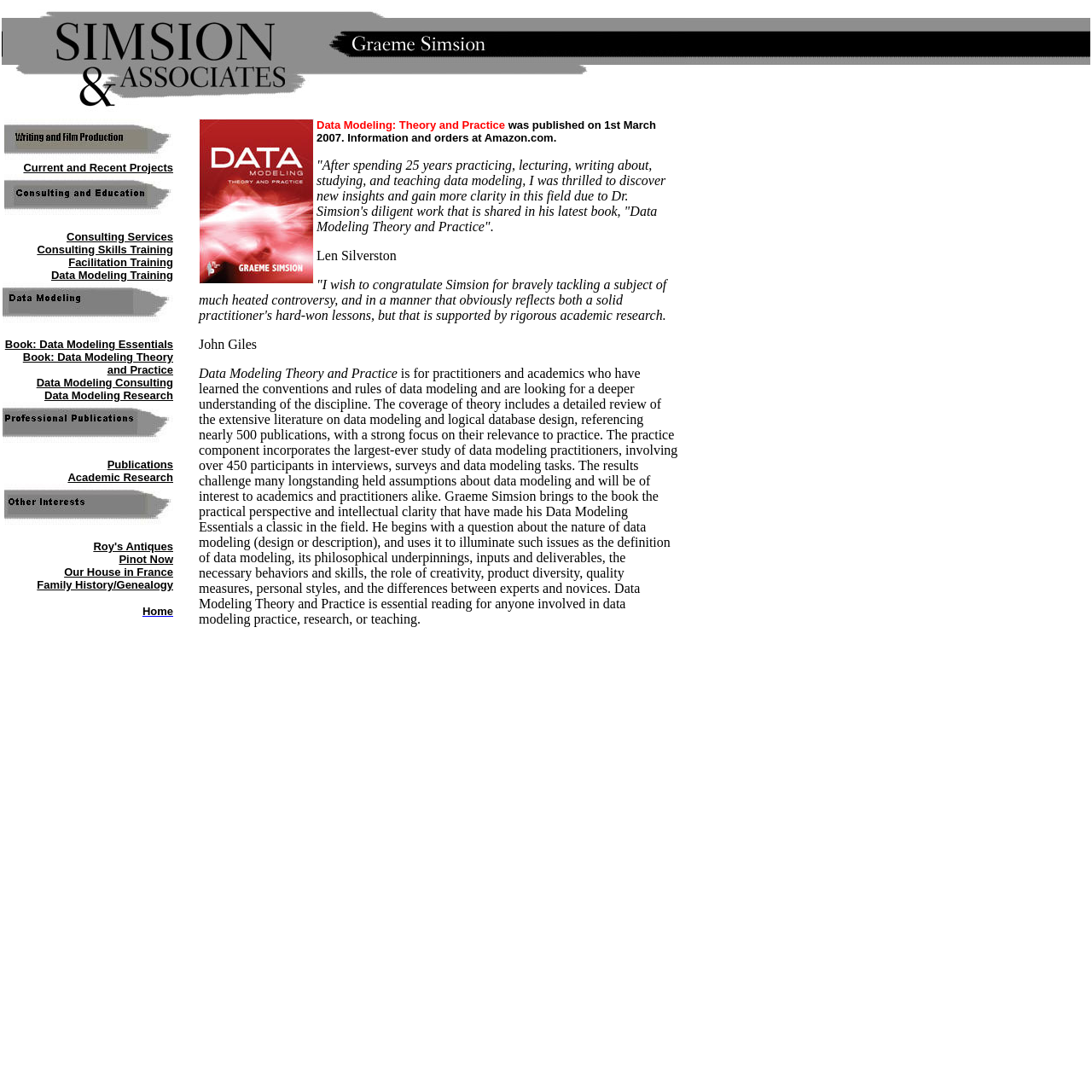Determine the bounding box coordinates of the region I should click to achieve the following instruction: "Learn about data modeling consulting". Ensure the bounding box coordinates are four float numbers between 0 and 1, i.e., [left, top, right, bottom].

[0.033, 0.345, 0.159, 0.356]